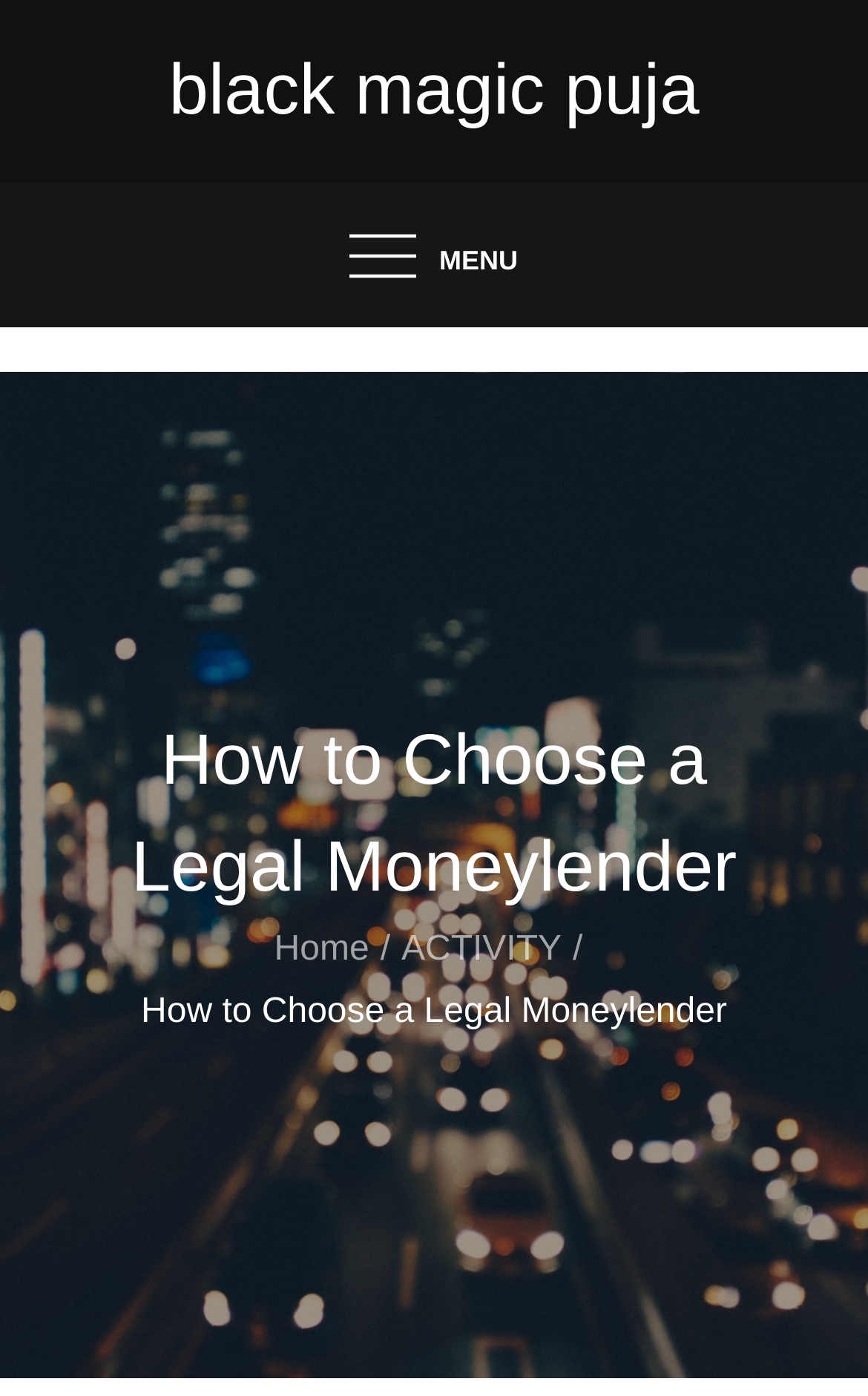Create a full and detailed caption for the entire webpage.

The webpage is about choosing a legal moneylender, with a focus on ensuring fair treatment for borrowers. At the top left corner, there is a button labeled "MENU" that is not expanded. To the right of the button, a link "black magic puja" is situated. 

Below the top section, a prominent heading "How to Choose a Legal Moneylender" is displayed. Underneath the heading, a navigation section labeled "Breadcrumbs" is present, containing three links: "Home" on the left, "ACTIVITY" in the middle, and another link not explicitly mentioned. 

Further down, a static text "How to Choose a Legal Moneylender" is placed, which seems to be a subheading or a brief description of the webpage's content. The meta description mentions that licensed moneylenders are regulated by the government to ensure fair treatment of borrowers, implying that the webpage will provide information on how to choose a reliable and legal moneylender.